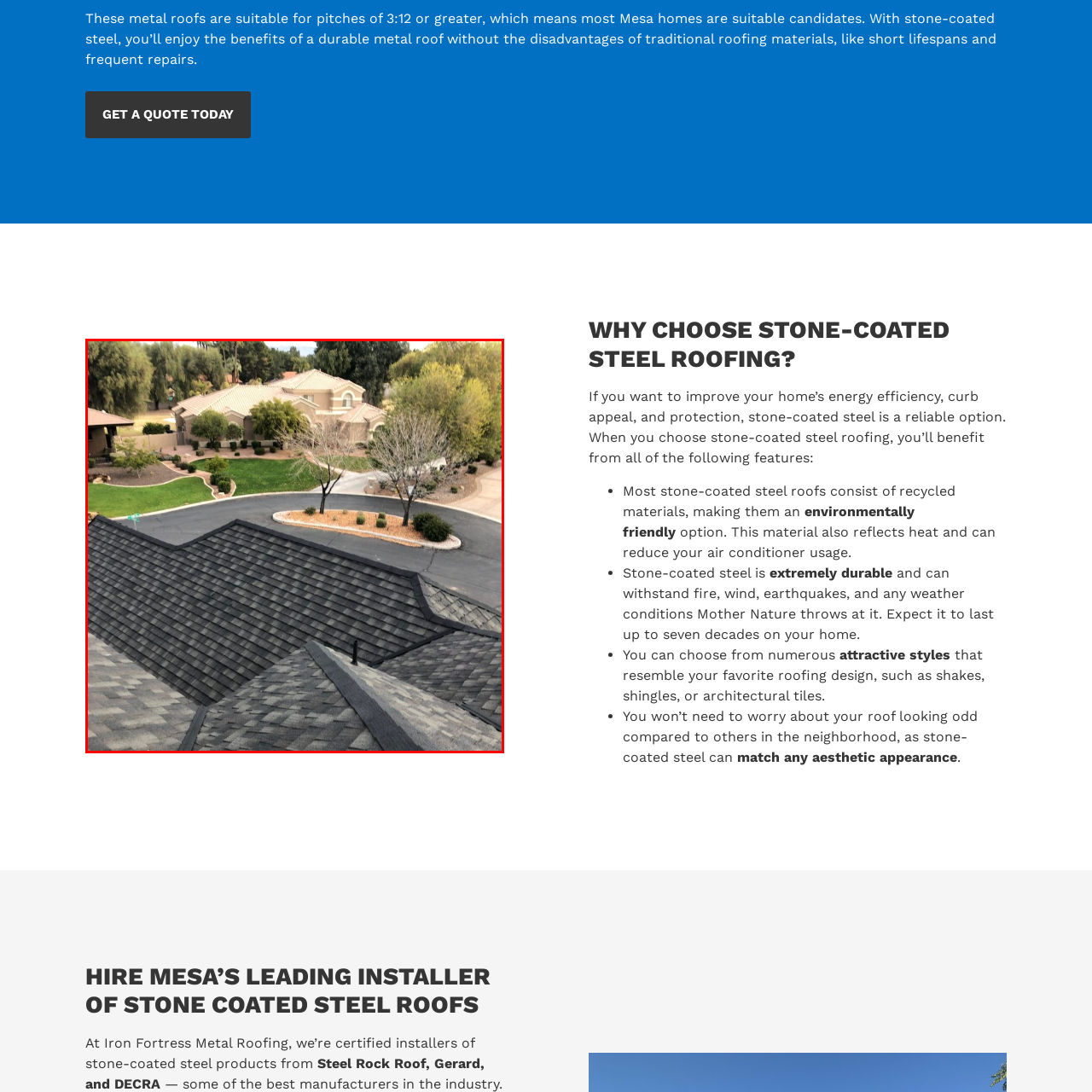Provide a comprehensive description of the image highlighted by the red bounding box.

The image showcases a beautiful aerial view of a residential neighborhood featuring well-maintained homes with various roofing styles. Prominent in the foreground is a close-up of a dark, shingle-style roof, which exemplifies durability and aesthetic appeal. The backdrop reveals several homes with beige and sandy-colored roofs, harmonizing with the surrounding lush greenery. The neighborhood's manicured lawns and landscaped gardens enhance the overall inviting atmosphere. This setting perfectly illustrates the suitability of stone-coated steel roofing for Mesa homes, known for its ability to withstand various weather conditions while offering an attractive appearance that integrates seamlessly with diverse architectural designs.